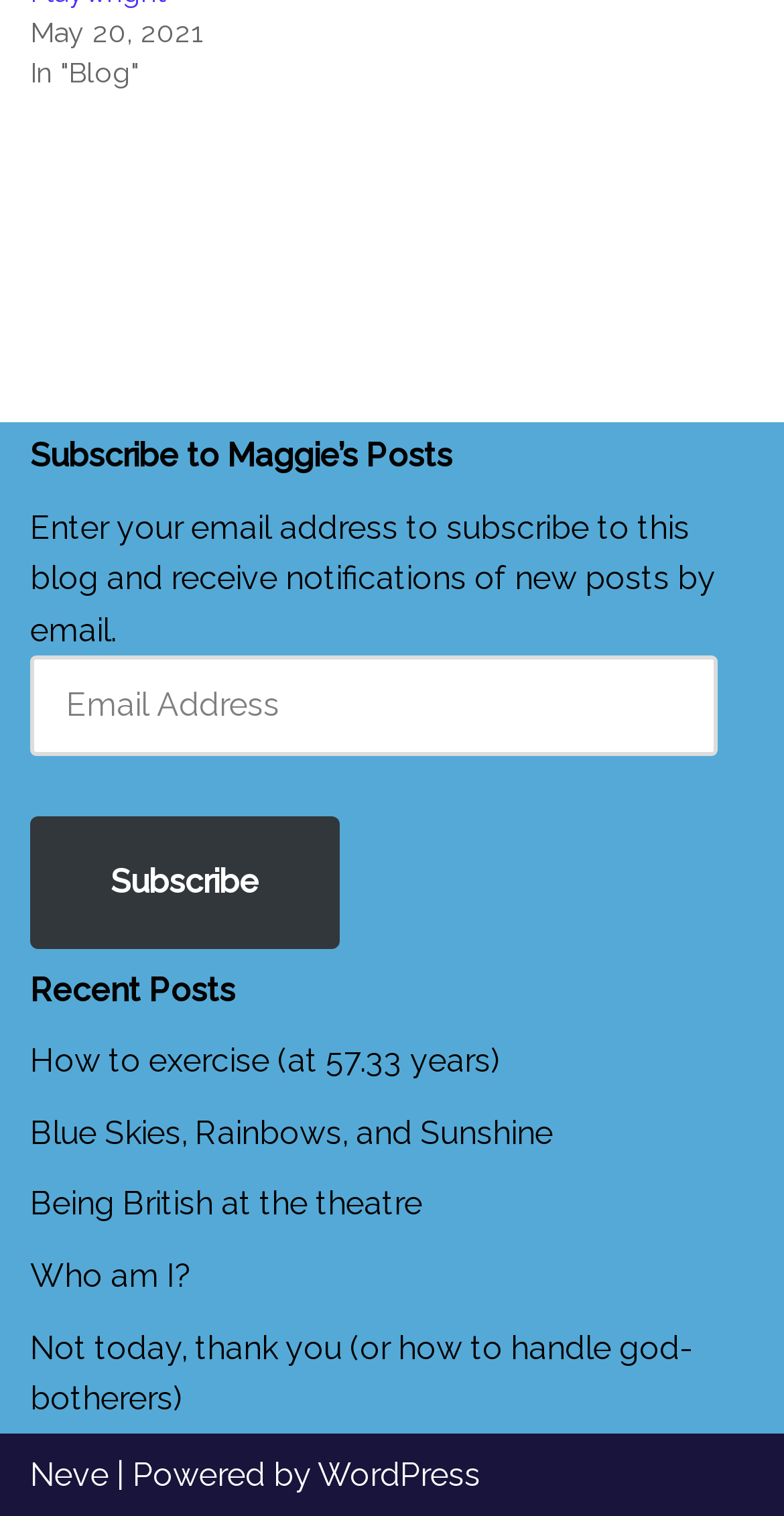Show me the bounding box coordinates of the clickable region to achieve the task as per the instruction: "Read recent post 'How to exercise'".

[0.038, 0.687, 0.638, 0.712]